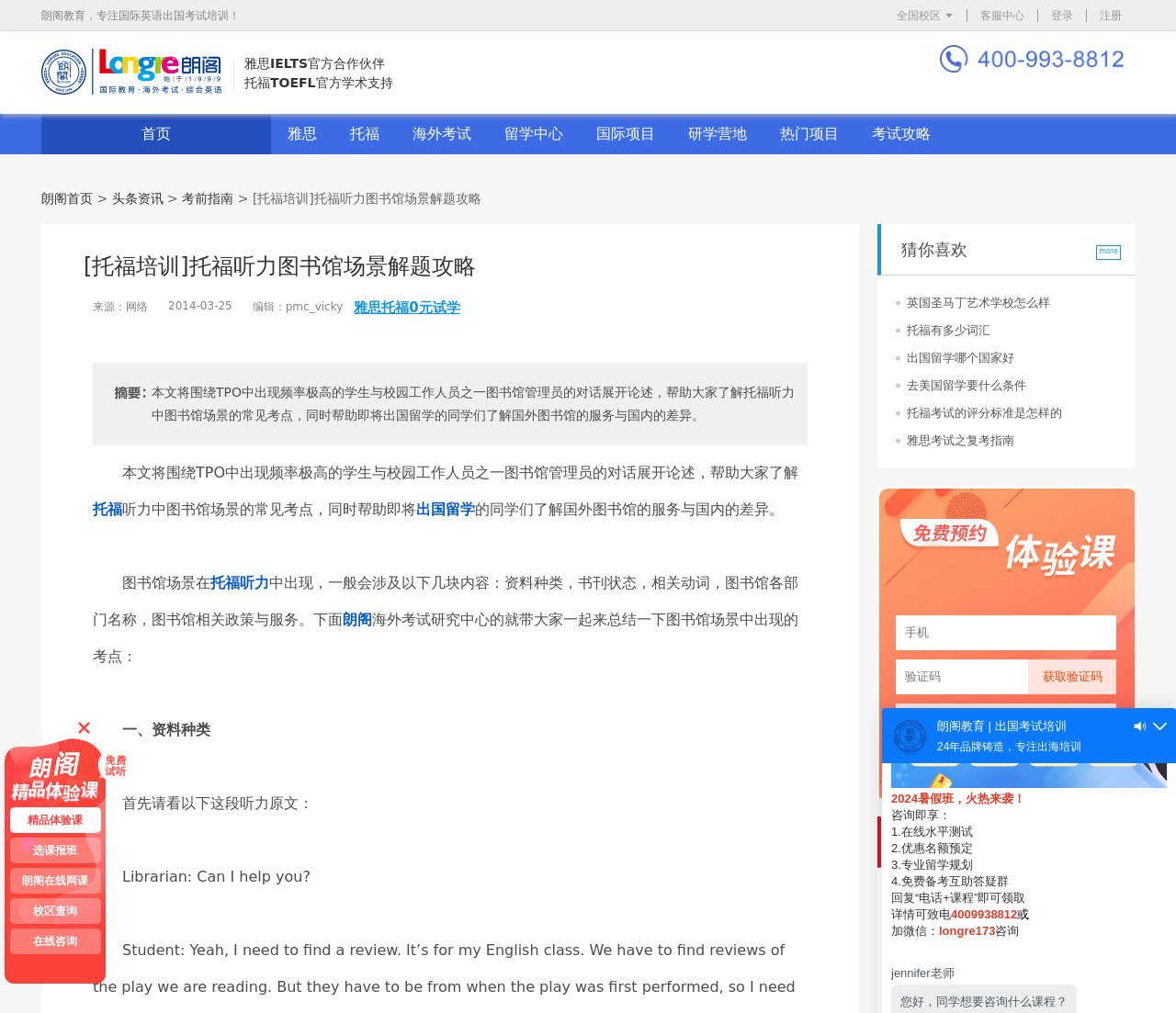Detail the webpage's structure and highlights in your description.

This webpage is about TOEFL listening comprehension, specifically focusing on the library scenario. The page is divided into several sections. At the top, there are links to various parts of the website, including the homepage, IELTS, TOEFL, and overseas exams. Below this, there is a heading that reads "[托福培训]托福听力图书馆场景解题攻略" (TOEFL Listening Comprehension Library Scenario Strategy).

The main content of the page is a long article that discusses the common exam points in the library scenario of TOEFL listening comprehension. The article is divided into sections, with headings and subheadings that outline the different topics covered. The text is accompanied by links to related topics, such as "托福" (TOEFL) and "出国留学" (studying abroad).

On the right-hand side of the page, there are several links to related articles, including "英国圣马丁艺术学校怎么样" (What's Saint Martin's School of Art in the UK like?) and "托福考试的评分标准是怎样的" (What are the scoring standards for TOEFL?). There are also several text boxes and links to get a verification code and receive a call from a teacher.

At the bottom of the page, there are more links to related topics, including "雅思考试" (IELTS exam) and "雅思学习" (IELTS study). There are also links to various services offered by the website, such as "精品体验课" (high-quality experience classes) and "在线咨询" (online consultation).